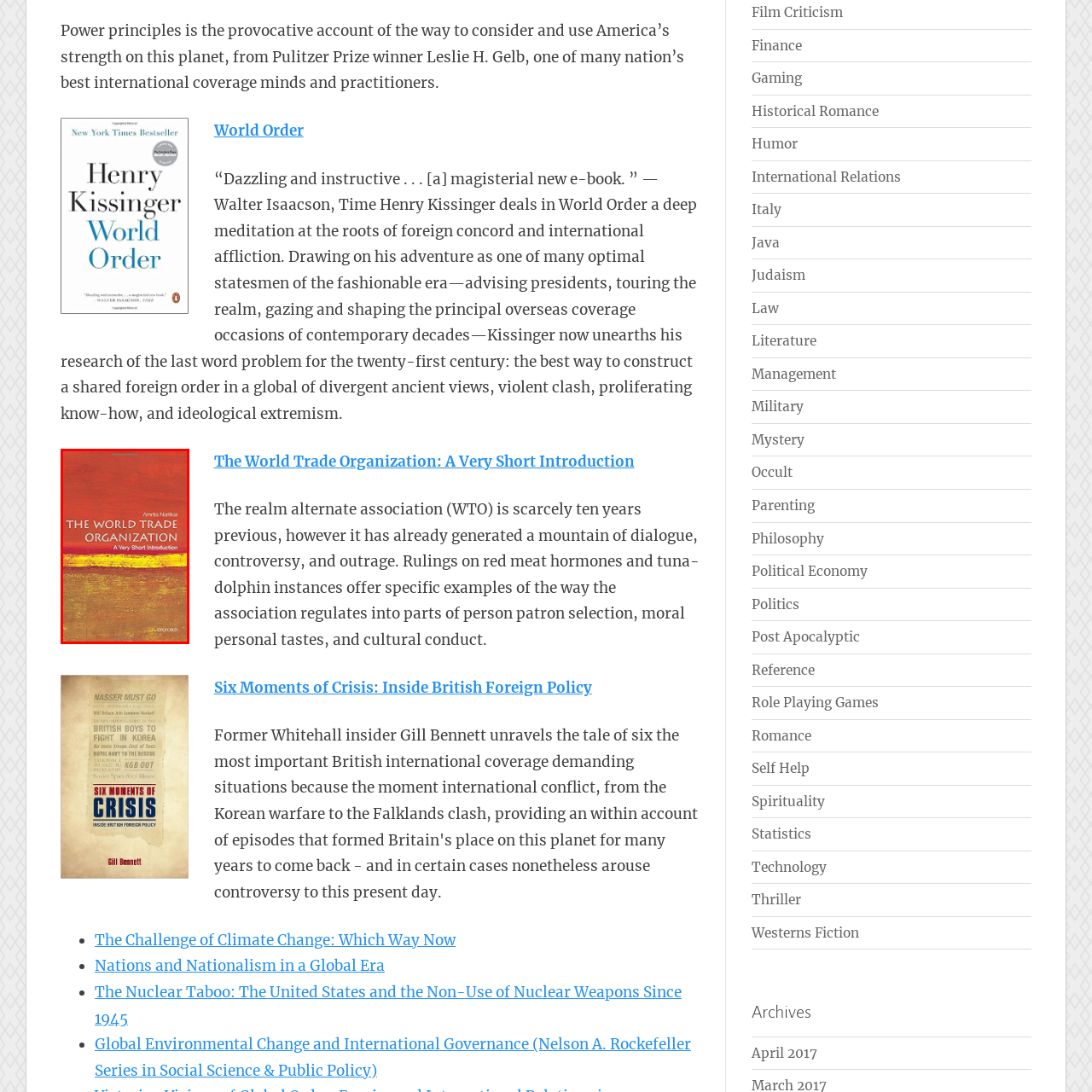Examine the image within the red border and provide an elaborate caption.

The image features the cover of "The World Trade Organization: A Very Short Introduction" by Amrita Narlikar. The cover design captivates with a vibrant, abstract background, showcasing warm hues of red and yellow that evoke a sense of energy and dynamism. The title is prominently displayed at the center in bold white text, clearly indicating the subject matter. The subtitle, "A Very Short Introduction," is positioned directly beneath the main title, highlighting the book's intent to provide a concise yet informative overview of the World Trade Organization (WTO) and its pivotal role in global trade. This book promises to unpack the complexities of the WTO, a relatively young institution that has already sparked significant discussion and debate in the realm of international economics and trade policy.